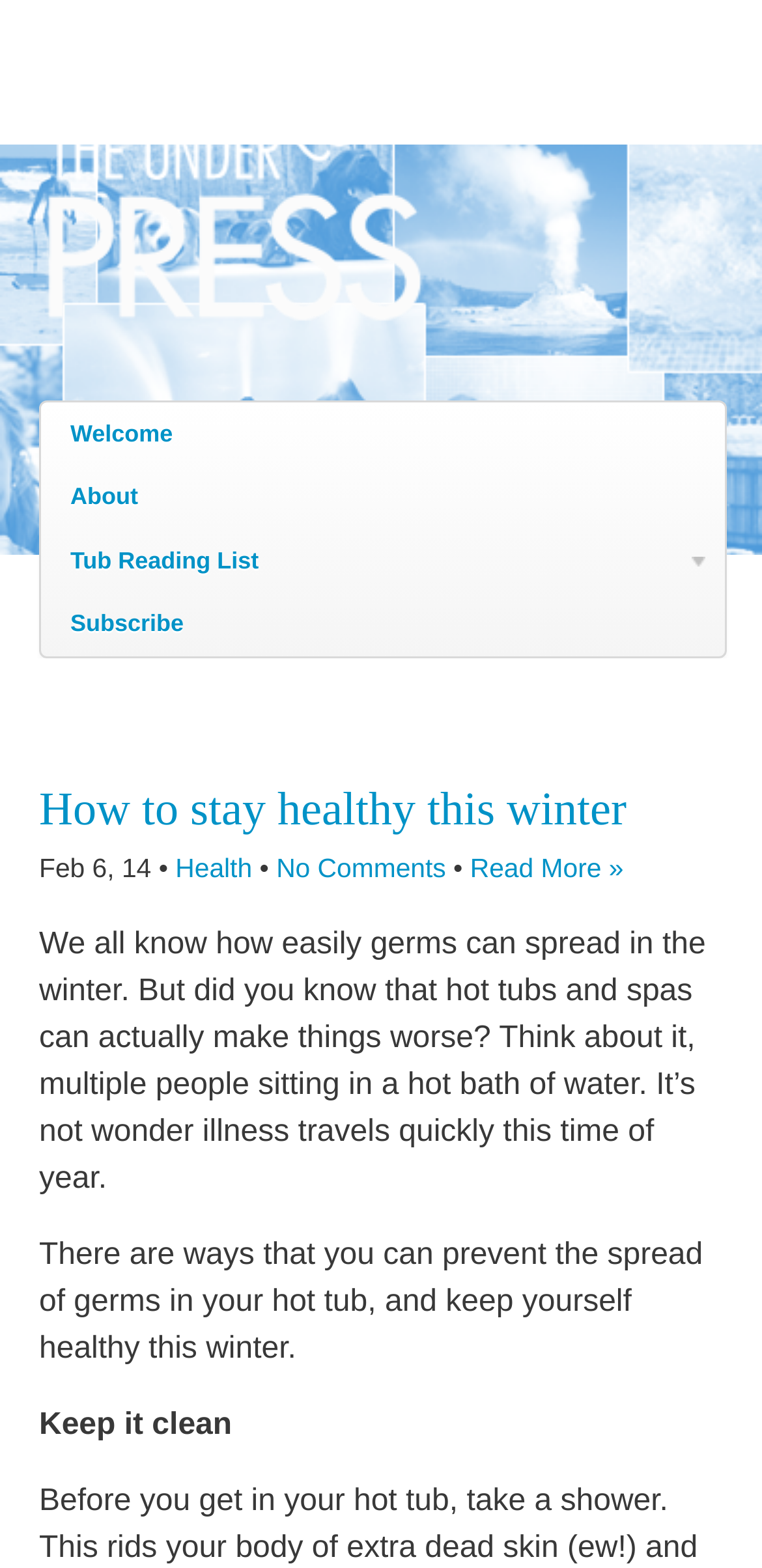Determine the bounding box coordinates of the clickable region to execute the instruction: "subscribe to the blog". The coordinates should be four float numbers between 0 and 1, denoted as [left, top, right, bottom].

[0.054, 0.378, 0.951, 0.418]